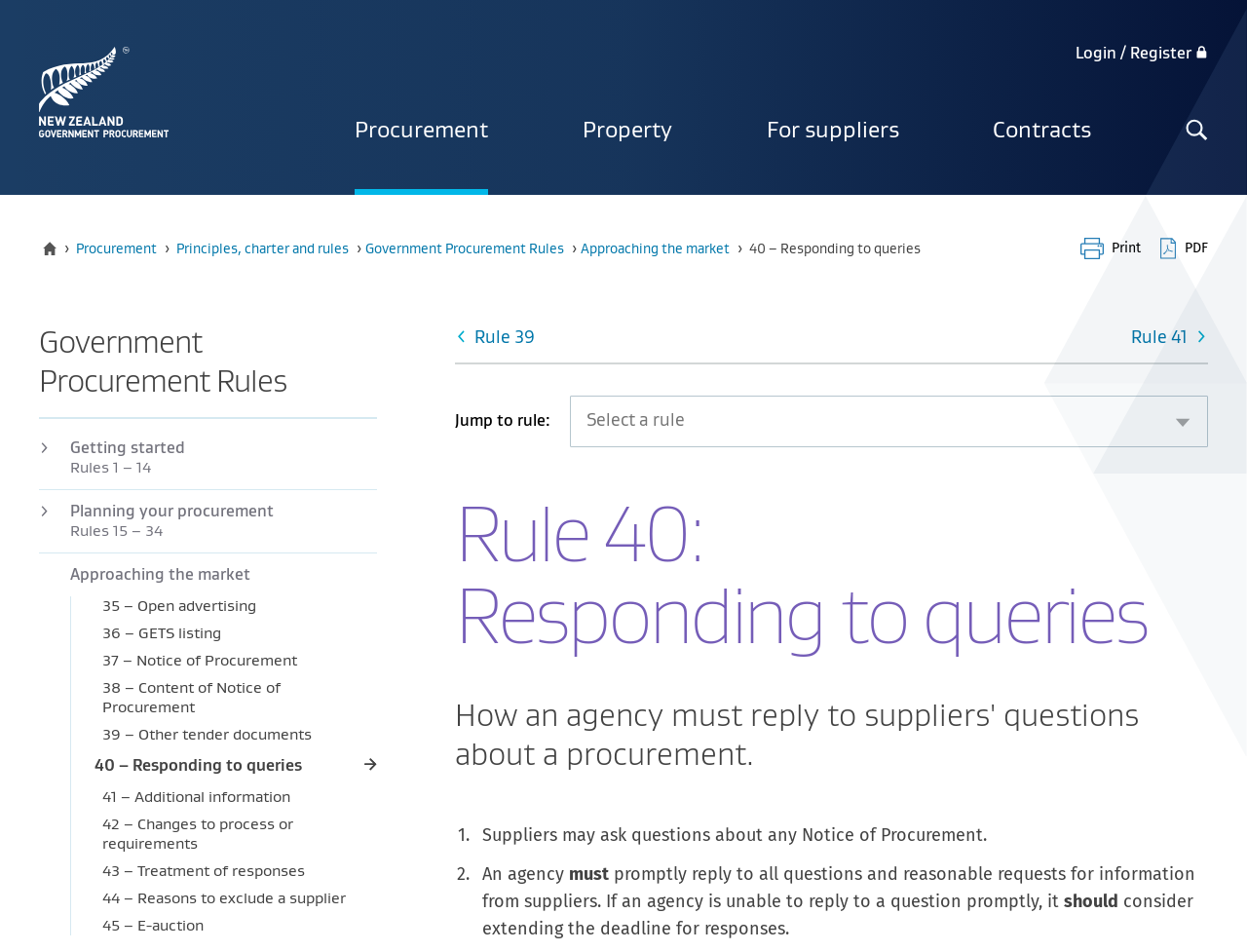Create an in-depth description of the webpage, covering main sections.

This webpage is about responding to suppliers' questions about a procurement, specifically Rule 40 of the Government Procurement Rules. At the top, there is a navigation menu with links to different sections, including "Procurement", "Property", "For suppliers", and "Contracts". On the top right, there is a login/register button and a button with a popup menu.

Below the navigation menu, there is a breadcrumb trail showing the current location within the website. The main content of the page is divided into sections, with headings and links to related rules and topics. The first section has a heading "Government Procurement Rules" and links to different rules, including "Getting started", "Planning your procurement", and "Approaching the market".

The main topic of the page, "Responding to queries", is discussed in a section with a heading "Rule 40: Responding to queries". This section has a list of two points, explaining that suppliers may ask questions about a Notice of Procurement and that an agency must promptly reply to all questions and reasonable requests for information from suppliers.

On the right side of the page, there is a dropdown menu allowing users to jump to a specific rule. There are also buttons to print or save the page as a PDF. Throughout the page, there are various images, including icons and logos, but no prominent images that are the main focus of the page.